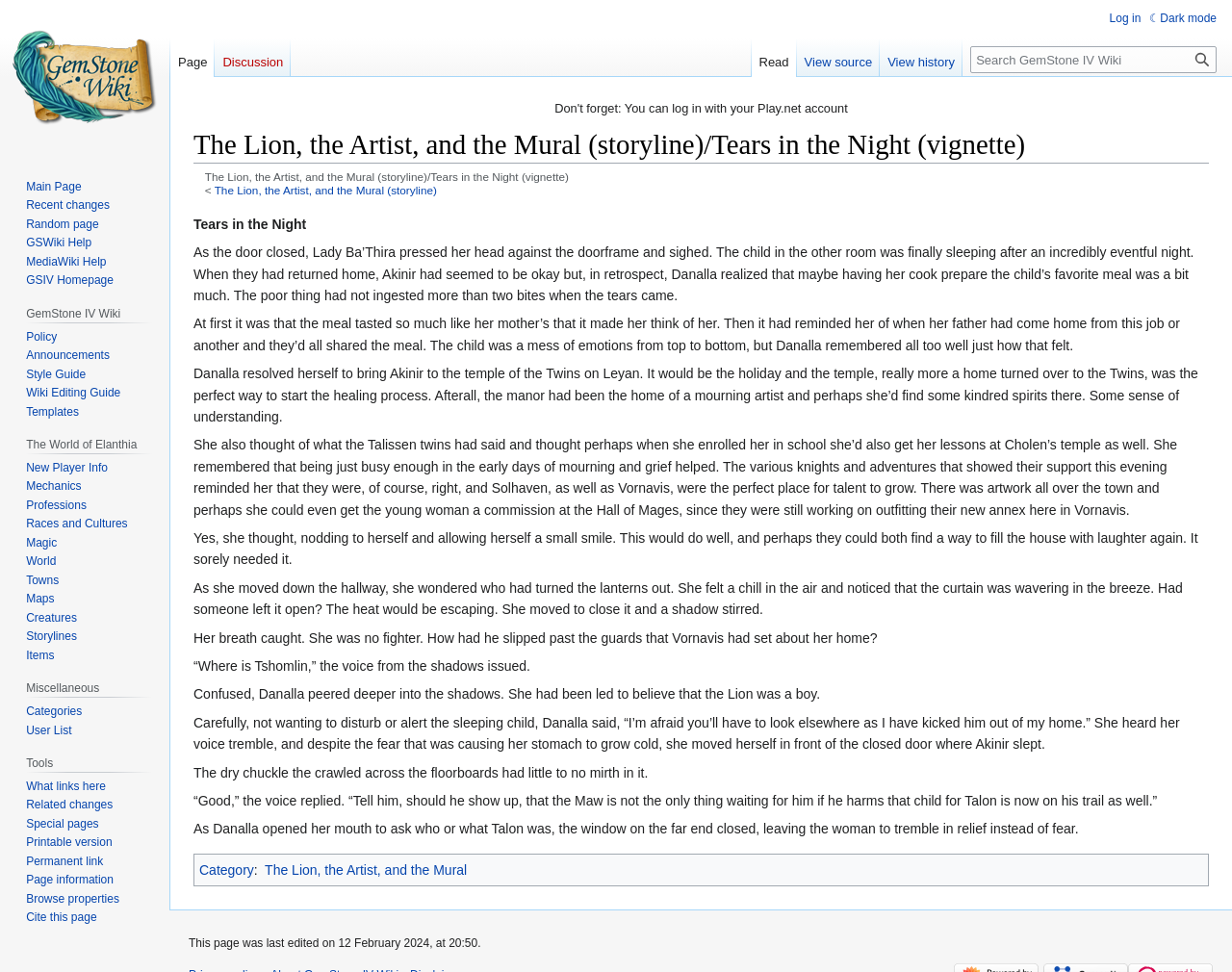What is the name of the person who is being referred to as 'the Lion'?
Could you answer the question with a detailed and thorough explanation?

In the webpage content, the voice from the shadows asks about Tshomlin, which suggests that Tshomlin is the person being referred to as 'the Lion'. This is further supported by Danalla's response, where she mentions that she had kicked him out of her home.